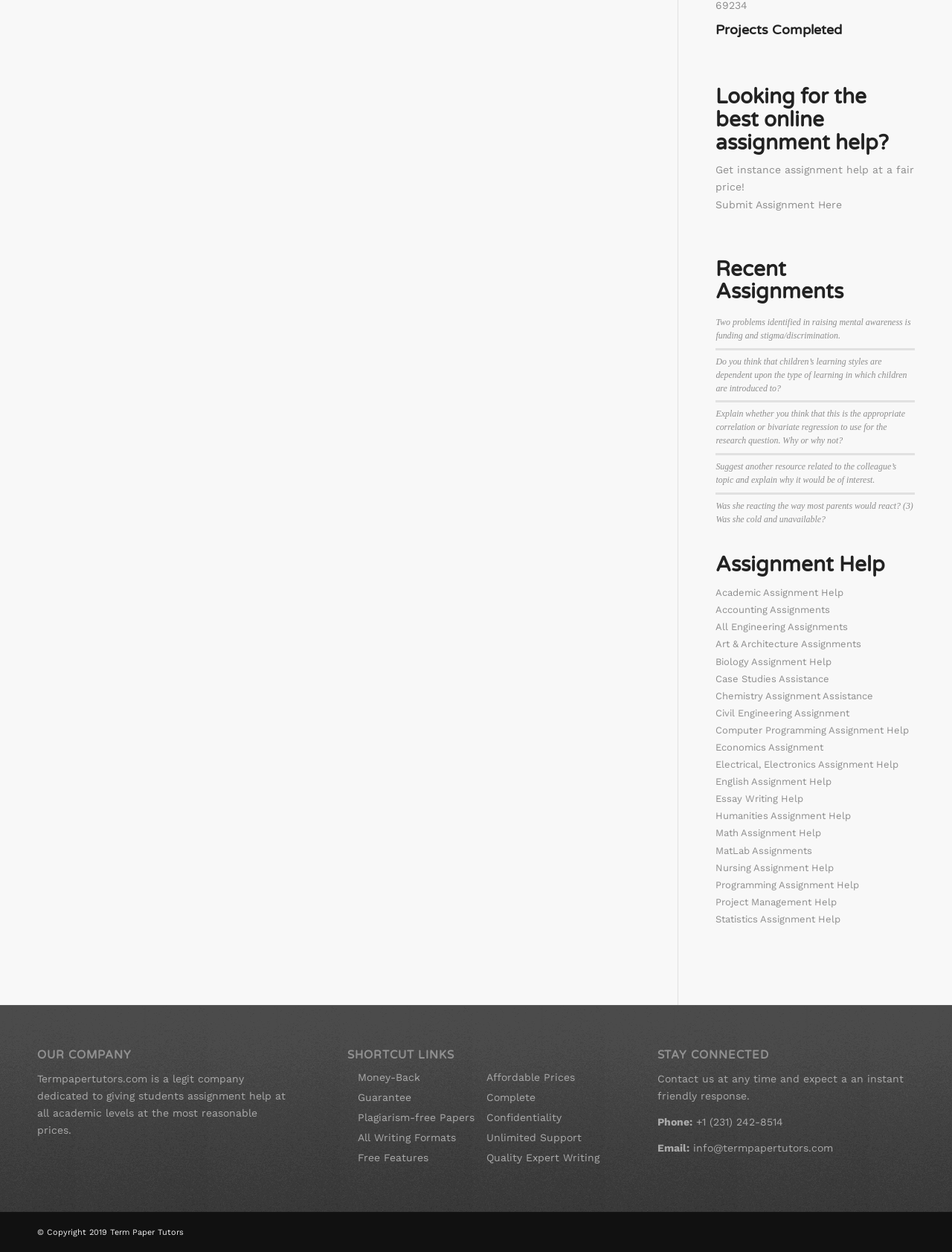Determine the coordinates of the bounding box that should be clicked to complete the instruction: "Submit an assignment". The coordinates should be represented by four float numbers between 0 and 1: [left, top, right, bottom].

[0.752, 0.158, 0.885, 0.168]